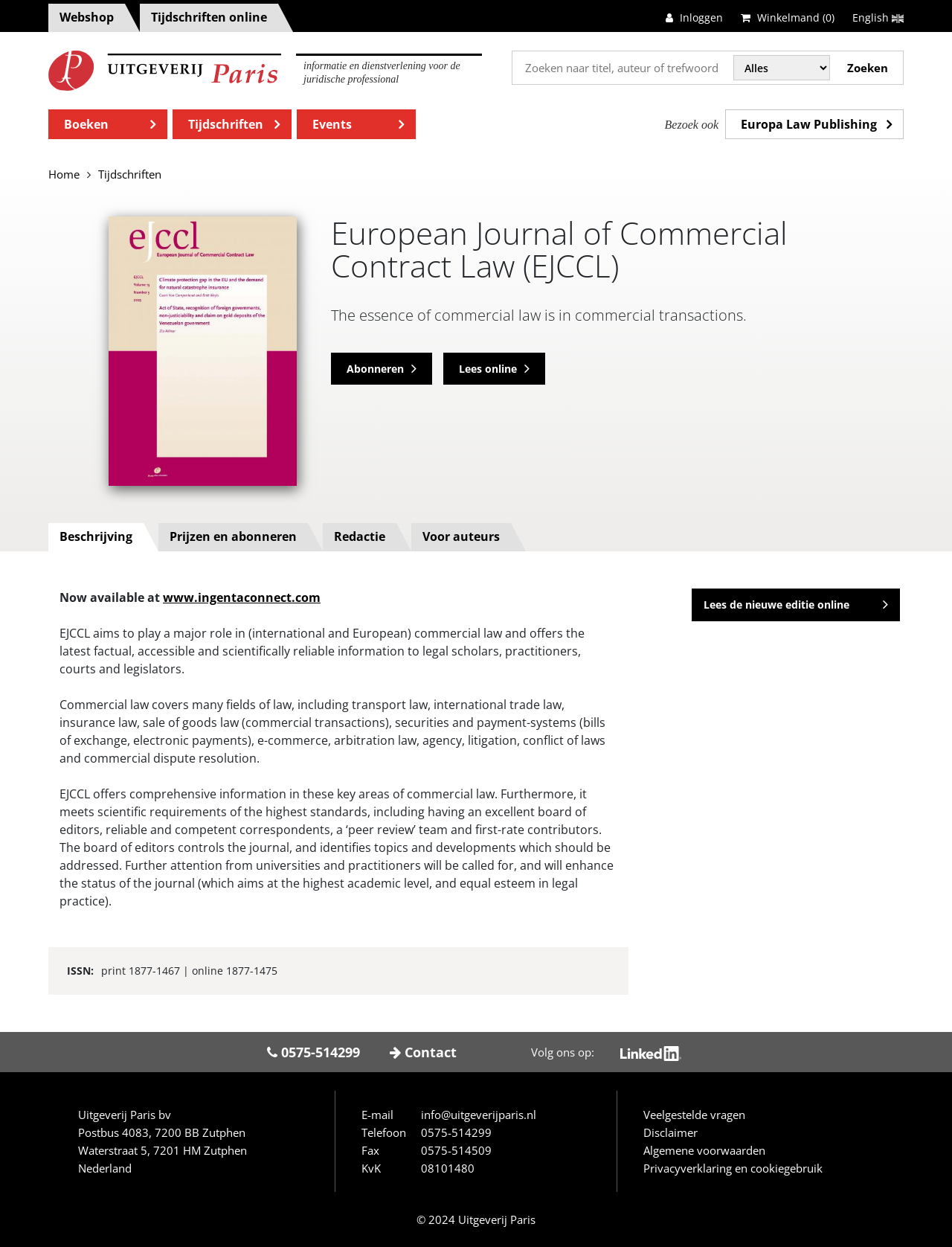Provide the bounding box for the UI element matching this description: "Lees online".

[0.465, 0.283, 0.572, 0.309]